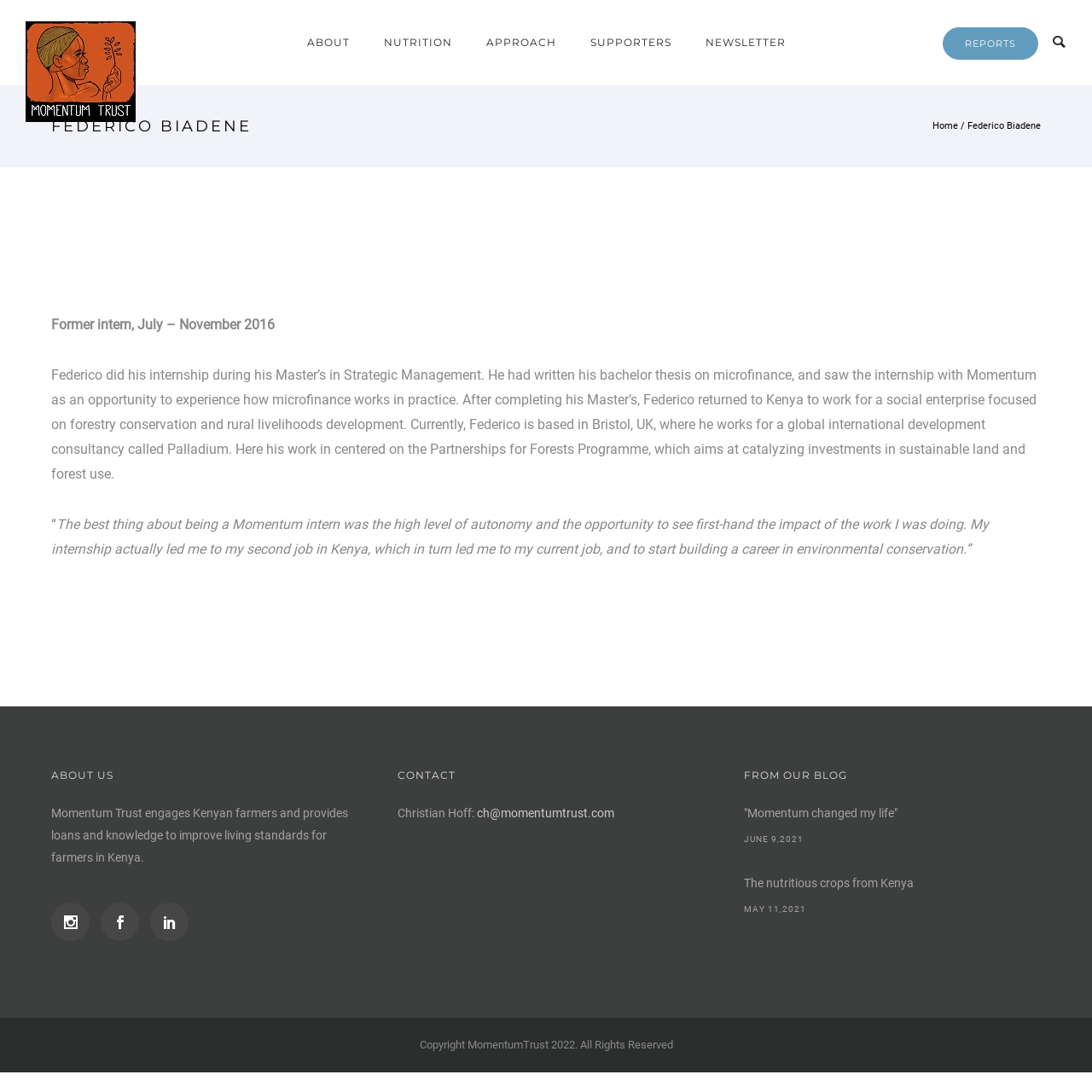Provide an in-depth caption for the contents of the webpage.

The webpage is about Federico Biadene, an individual associated with Momentum Trust. At the top left, there is a logo of Momentum Trust, which is an image with a link. Below the logo, there is a large heading "FEDERICO BIADENE" in bold font. 

On the top right, there are several links, including "REPORTS", "ABOUT", "NUTRITION", "APPROACH", "SUPPORTERS", and "NEWSLETTER", which are evenly spaced and aligned horizontally. 

Below the heading "FEDERICO BIADENE", there is a brief description of Federico's background, including his internship experience with Momentum Trust. This text is divided into three paragraphs, with the first paragraph describing his internship experience, the second paragraph quoting his feedback about the internship, and the third paragraph describing his current job.

At the bottom of the page, there are three sections: "ABOUT US", "CONTACT", and "FROM OUR BLOG". The "ABOUT US" section provides a brief description of Momentum Trust's mission. The "CONTACT" section lists the contact information of Christian Hoff. The "FROM OUR BLOG" section features two blog posts, each with a title, date, and a brief summary.

There are also social media links, including Instagram, Facebook, and LinkedIn, located at the bottom left of the page. Finally, at the very bottom of the page, there is a copyright notice stating "Copyright MomentumTrust 2022. All Rights Reserved".